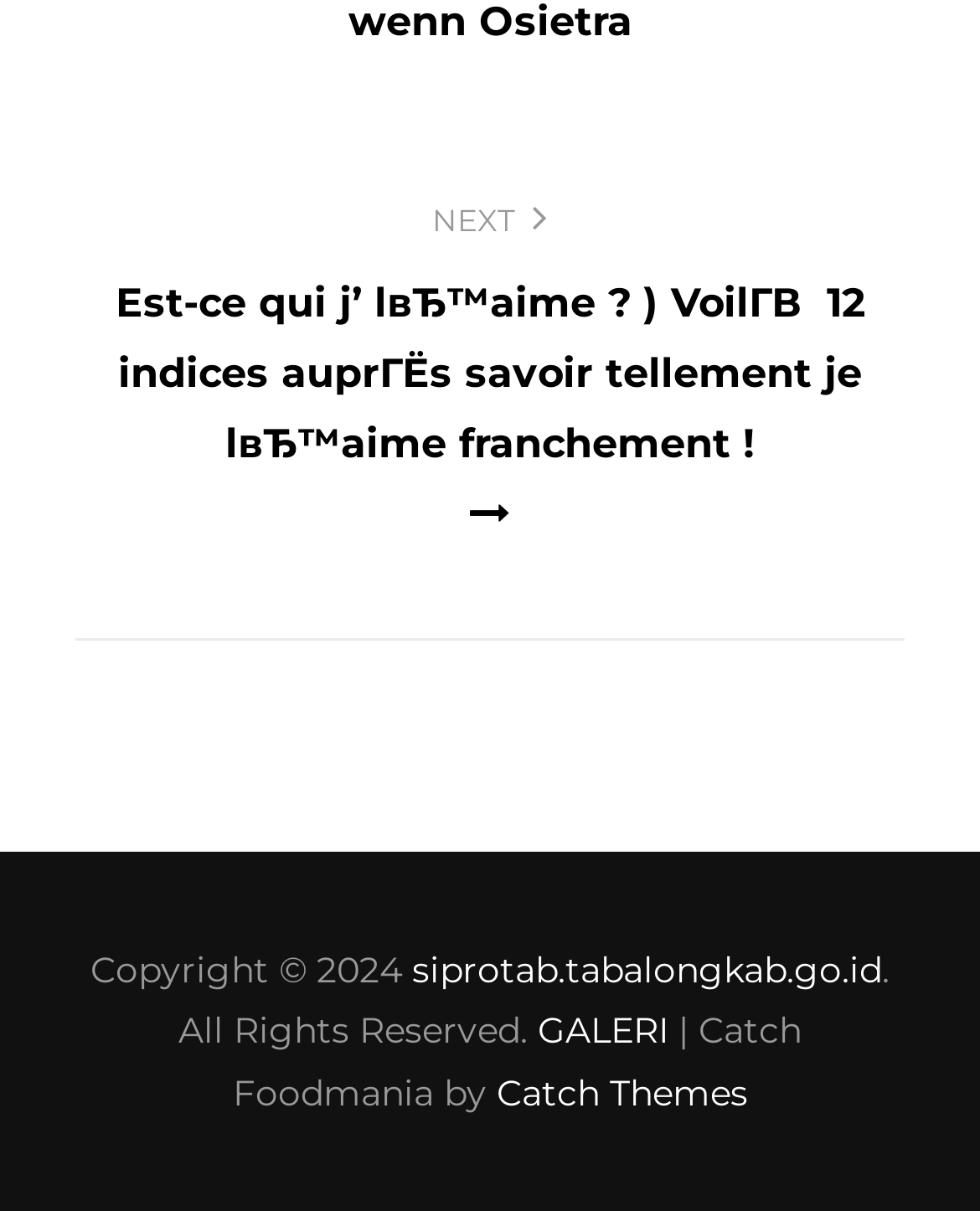Predict the bounding box coordinates of the UI element that matches this description: "Catch Themes". The coordinates should be in the format [left, top, right, bottom] with each value between 0 and 1.

[0.506, 0.883, 0.763, 0.921]